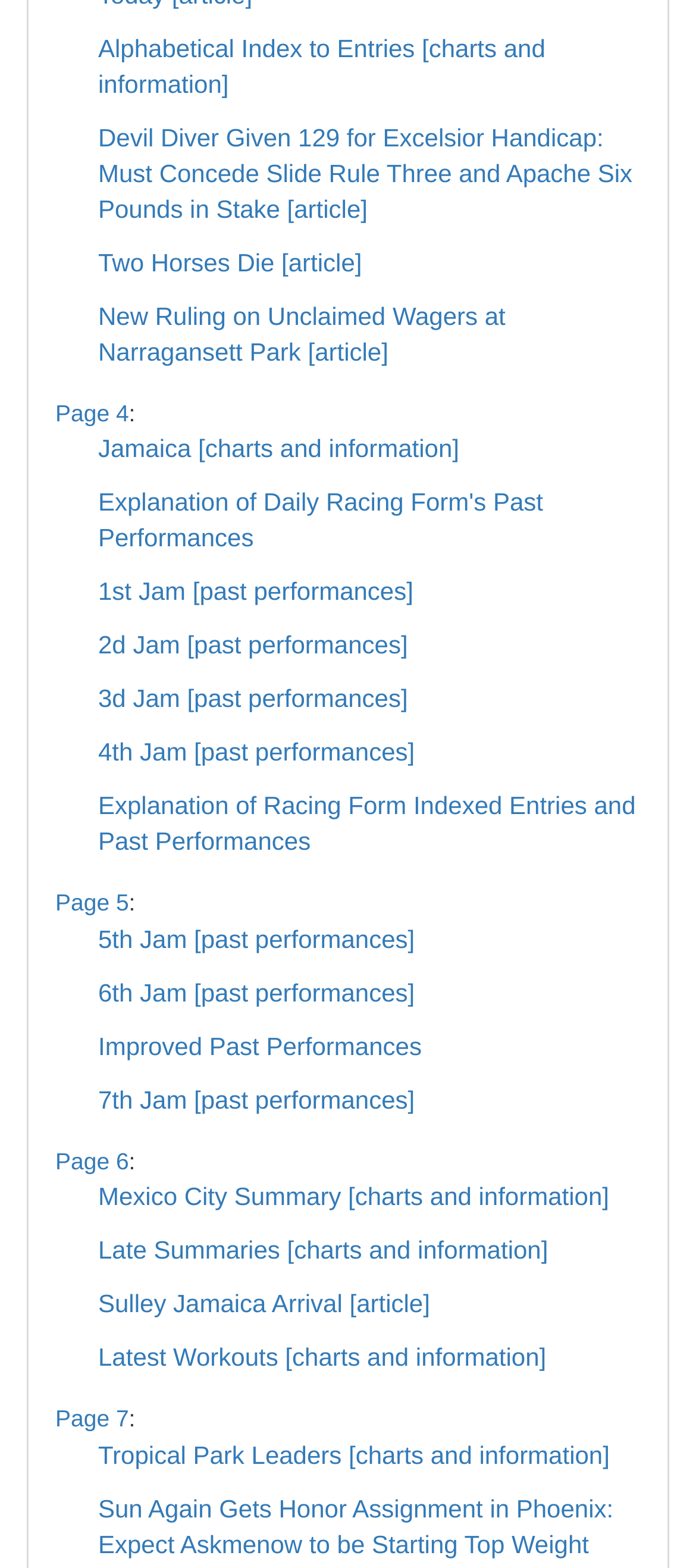How many pages of information are available?
Please provide a full and detailed response to the question.

The webpage has disclosure triangles for Page 4, Page 5, Page 6, and Page 7, indicating that there are at least 7 pages of information available.